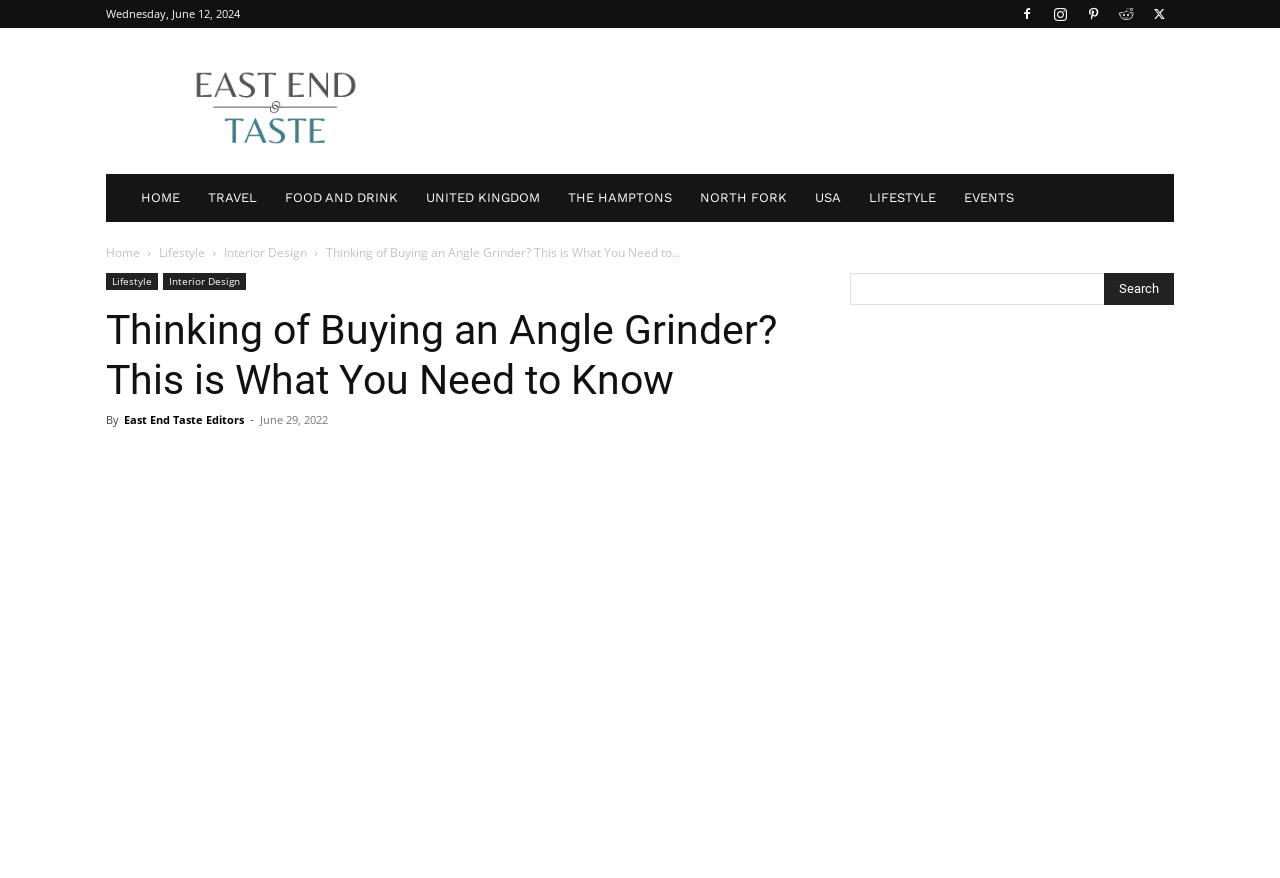Construct a comprehensive caption that outlines the webpage's structure and content.

This webpage appears to be an article about angle grinders, with the title "Thinking of Buying an Angle Grinder? This is What You Need to Know" prominently displayed at the top. Below the title, there is a date "Wednesday, June 12, 2024" and a row of social media links. 

To the left of the title, there is a logo of "East End Taste" and a navigation menu with links to various sections of the website, including "HOME", "TRAVEL", "FOOD AND DRINK", and more. 

Below the navigation menu, there is a secondary navigation menu with links to "Home", "Lifestyle", "Interior Design", and more. 

The main content of the article starts with a heading that repeats the title, followed by the author's name "East End Taste Editors" and the publication date "June 29, 2022". 

The article features an image of an angle grinder, which takes up most of the page. 

On the right side of the page, there is a complementary section that contains a search bar with a text box and a "Search" button.